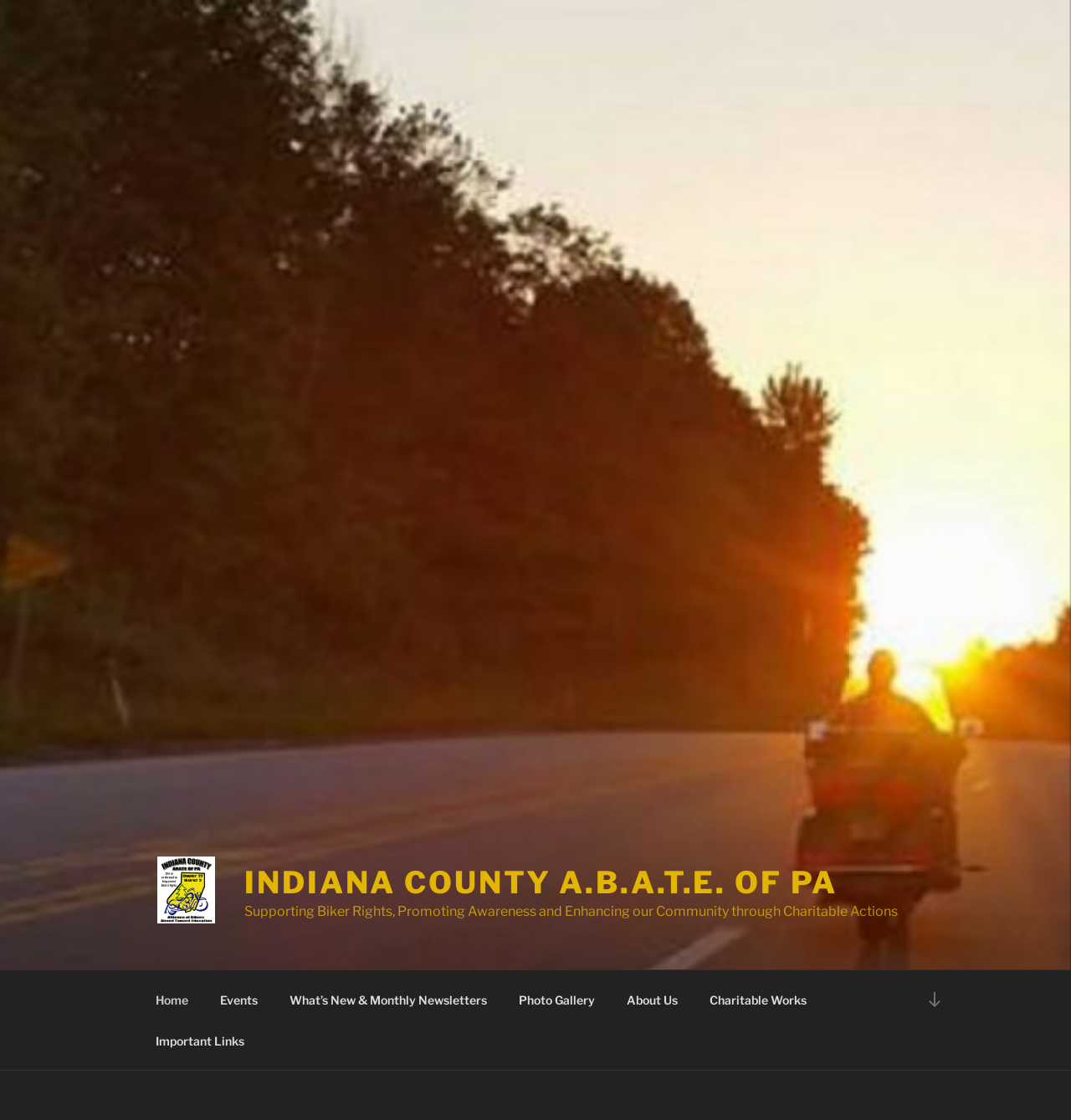Utilize the information from the image to answer the question in detail:
What are the main sections of the website?

The main sections of the website can be found in the top menu navigation bar, which includes links to Home, Events, What's New & Monthly Newsletters, Photo Gallery, About Us, Charitable Works, and Important Links.